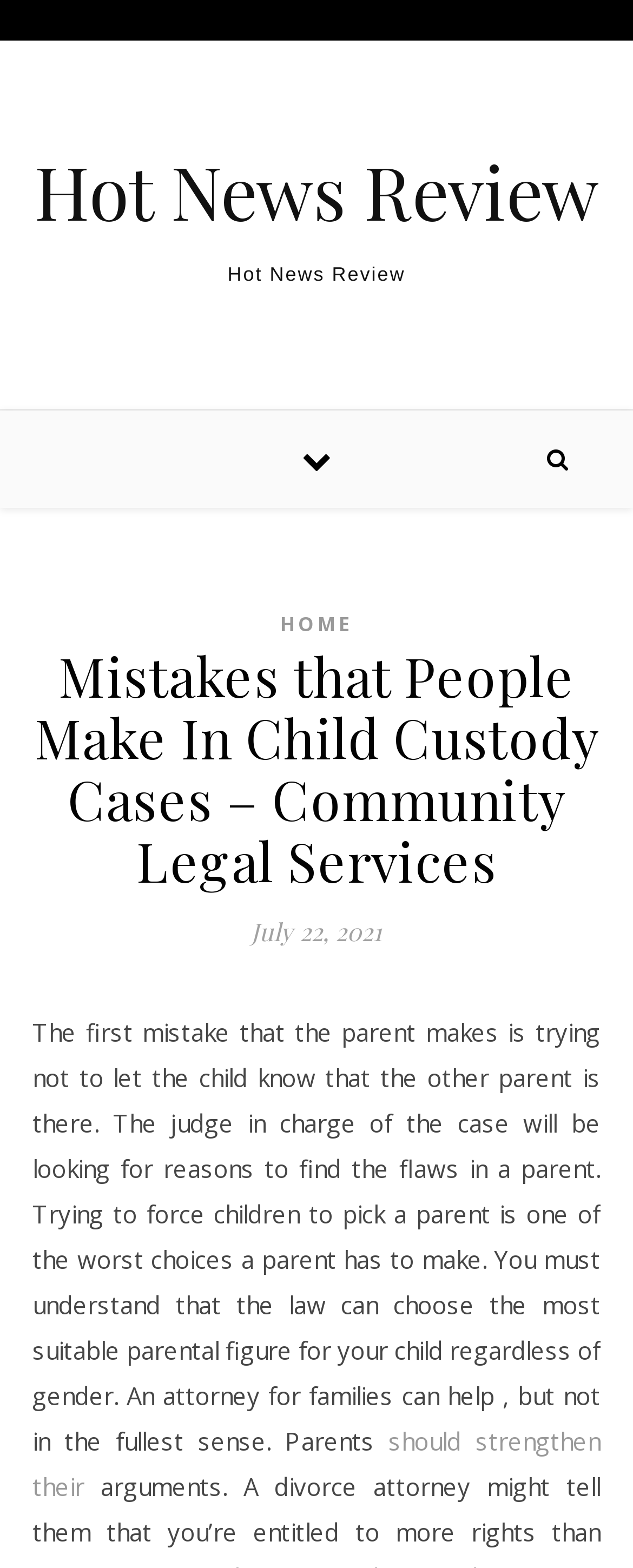What is the role of the judge in a child custody case?
Provide a concise answer using a single word or phrase based on the image.

Looking for reasons to find flaws in a parent